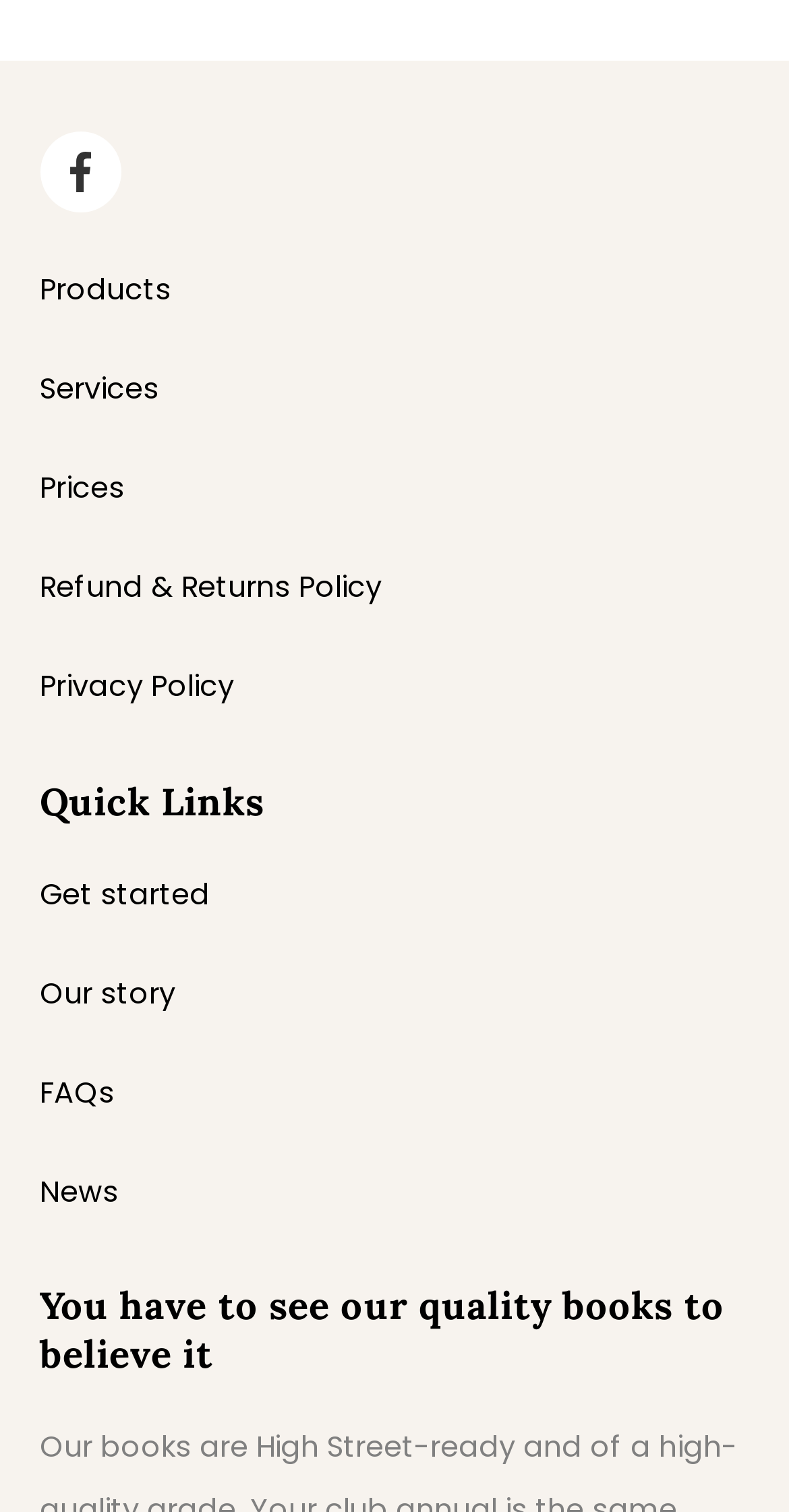What is the first social media link?
Answer the question using a single word or phrase, according to the image.

Facebook